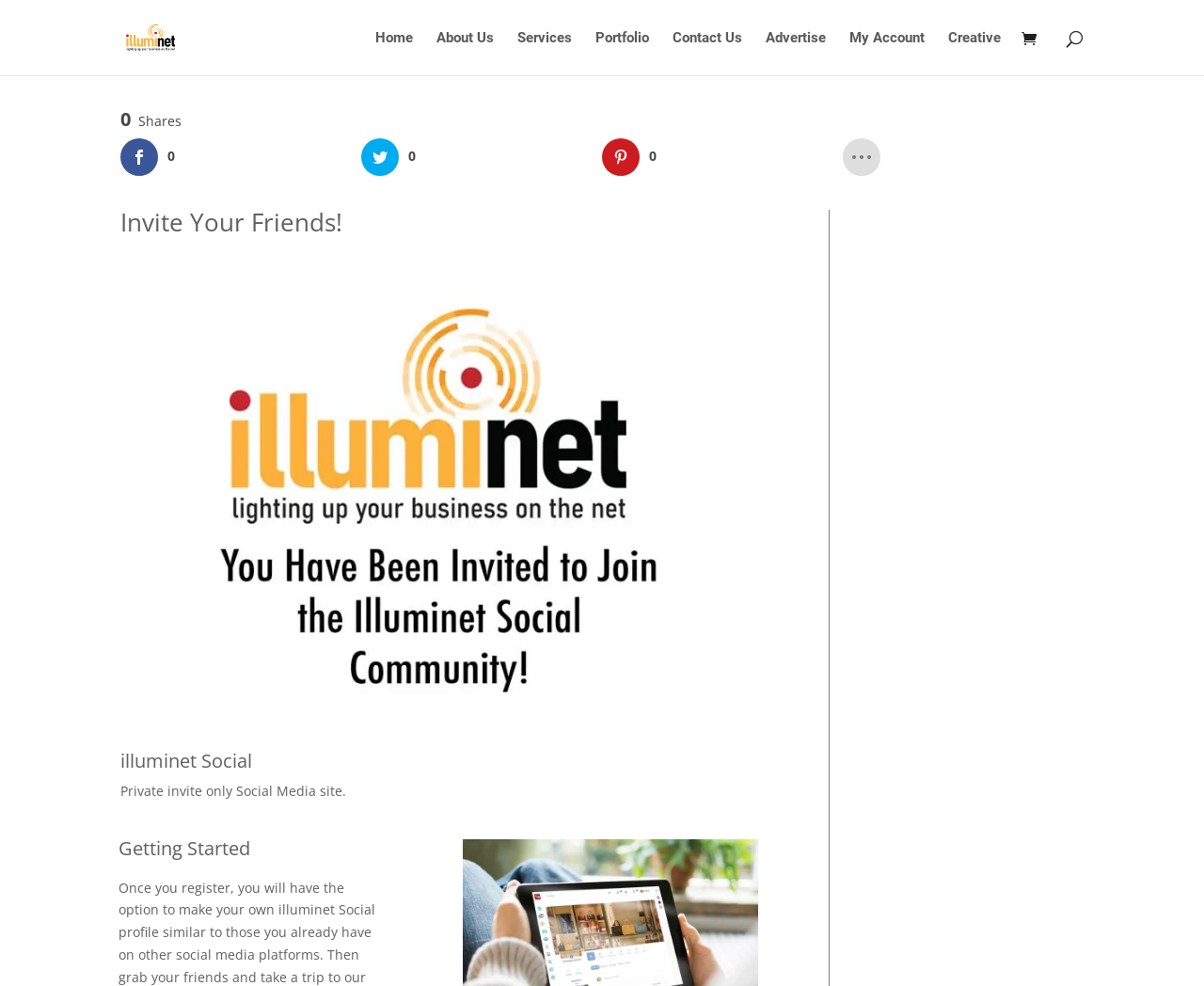Determine the bounding box coordinates of the UI element described by: "0".

[0.5, 0.14, 0.7, 0.179]